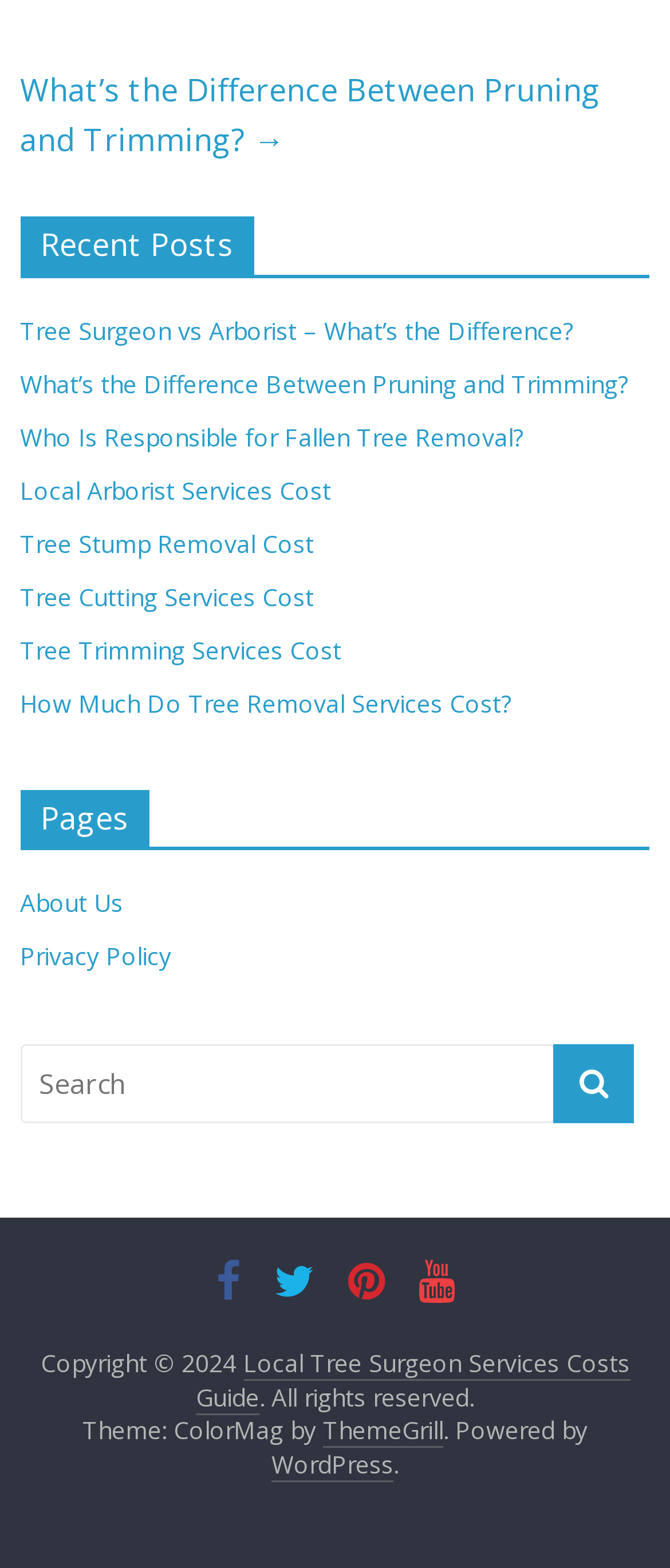How many links are there in the recent posts section?
Please give a well-detailed answer to the question.

The recent posts section contains 8 links to different articles, which are 'Tree Surgeon vs Arborist – What’s the Difference?', 'What’s the Difference Between Pruning and Trimming?', 'Who Is Responsible for Fallen Tree Removal?', 'Local Arborist Services Cost', 'Tree Stump Removal Cost', 'Tree Cutting Services Cost', 'Tree Trimming Services Cost', and 'How Much Do Tree Removal Services Cost?'.